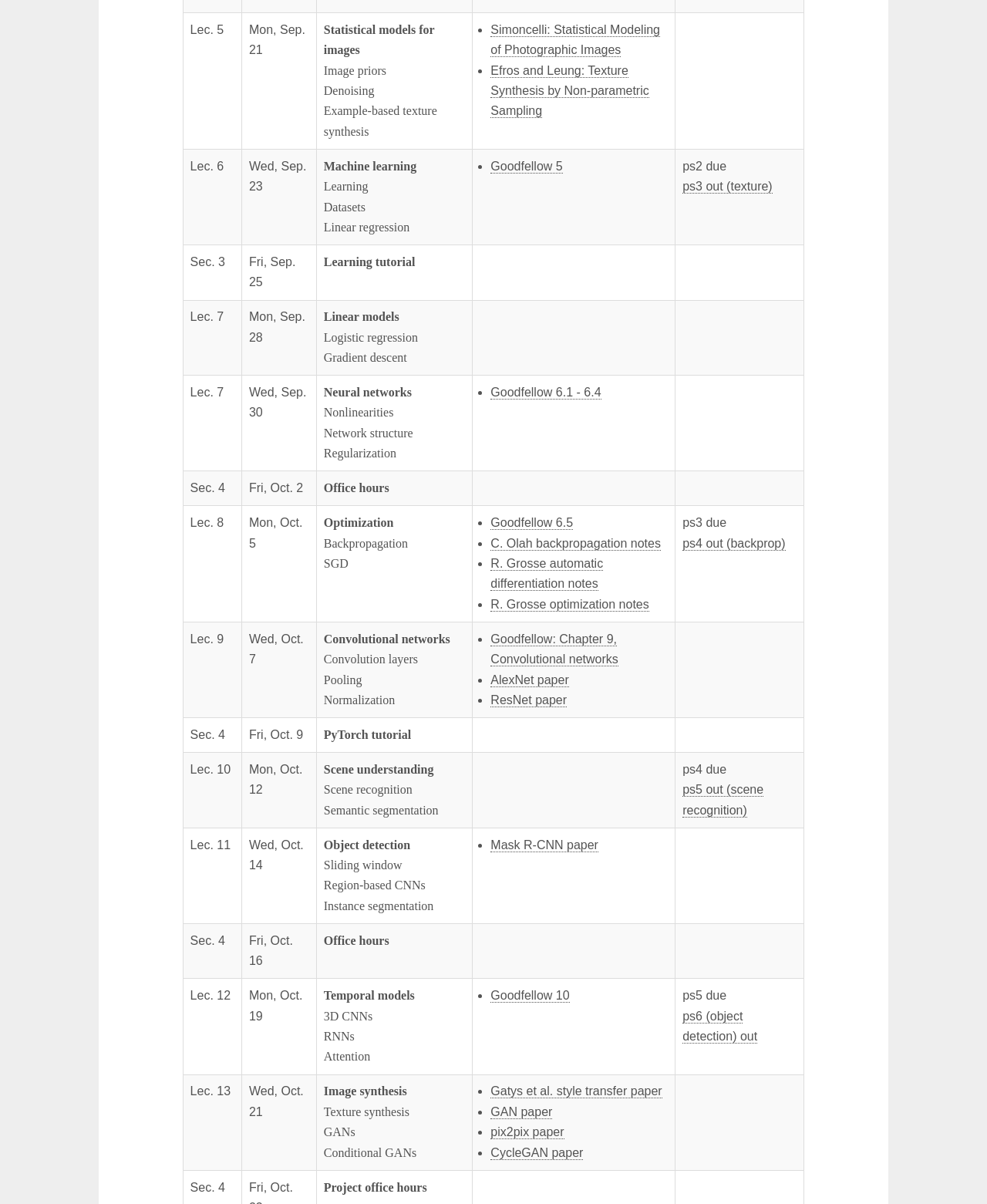What is the reading material for Lec. 9?
Give a detailed and exhaustive answer to the question.

I found the reading material for Lec. 9 by looking at the gridcell element with the text 'Goodfellow: Chapter 9, Convolutional networks AlexNet paper ResNet paper' which is located in the ninth row of the table.